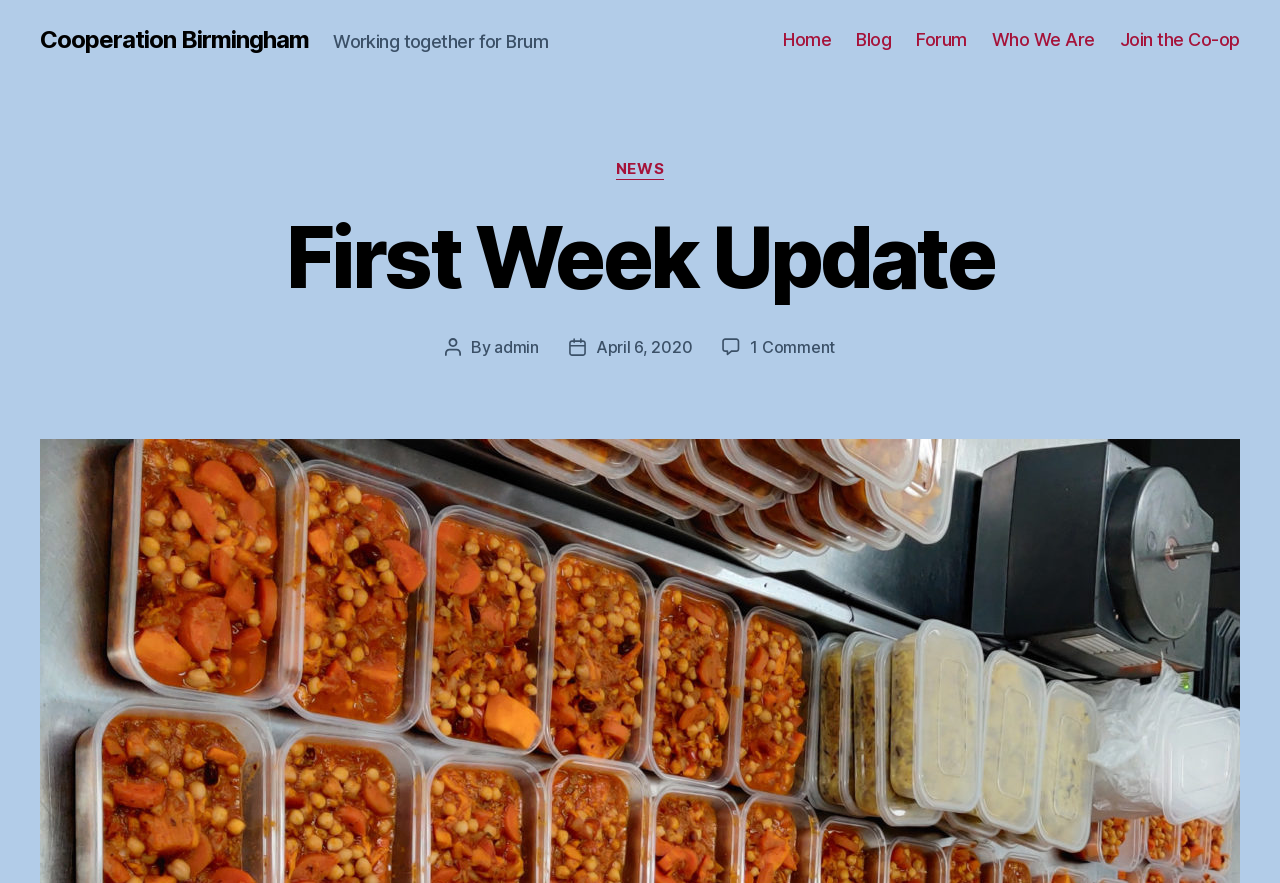Locate the bounding box coordinates of the clickable region necessary to complete the following instruction: "read the blog". Provide the coordinates in the format of four float numbers between 0 and 1, i.e., [left, top, right, bottom].

[0.669, 0.033, 0.696, 0.058]